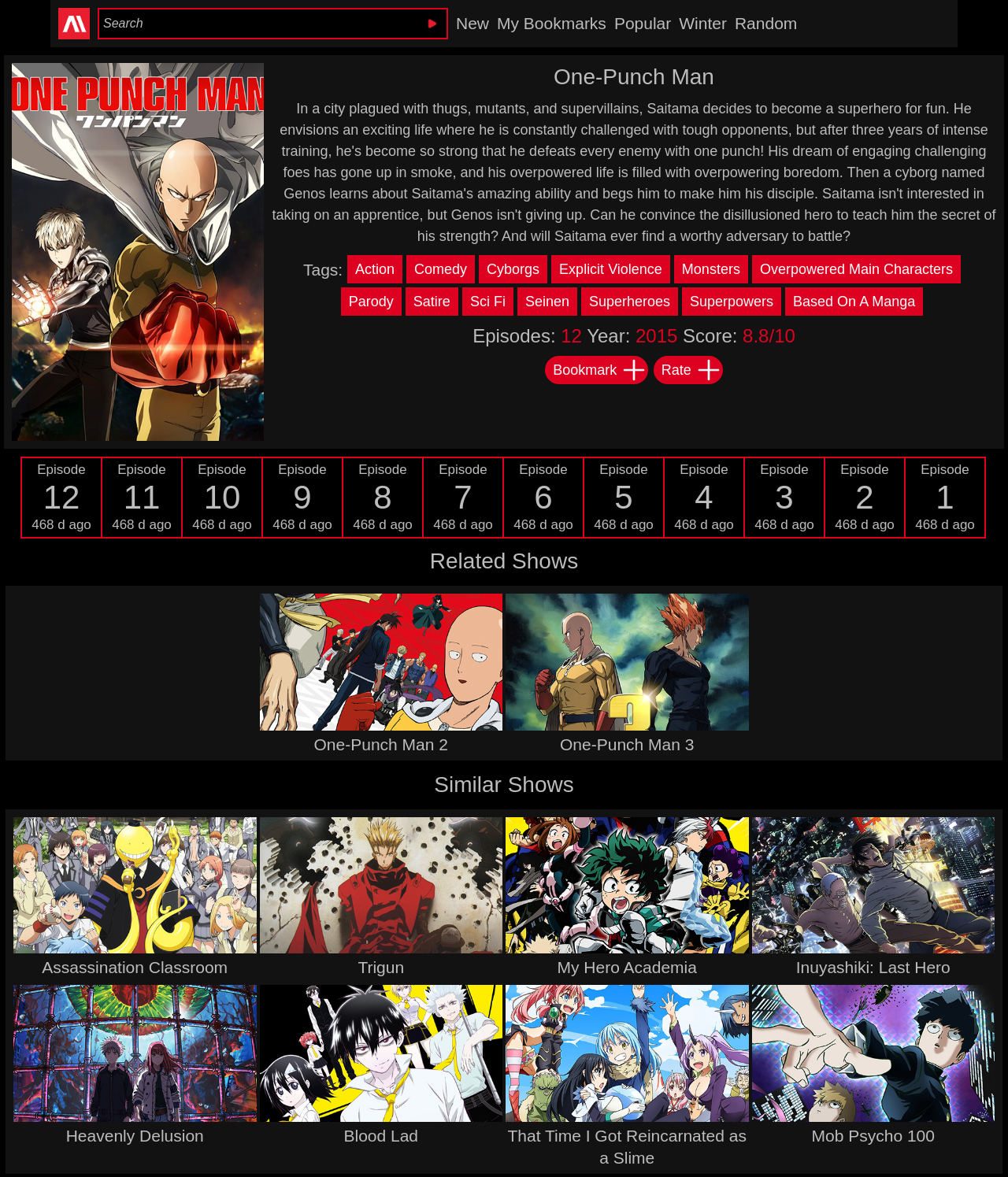Provide a one-word or brief phrase answer to the question:
How many episodes are available for this anime?

12